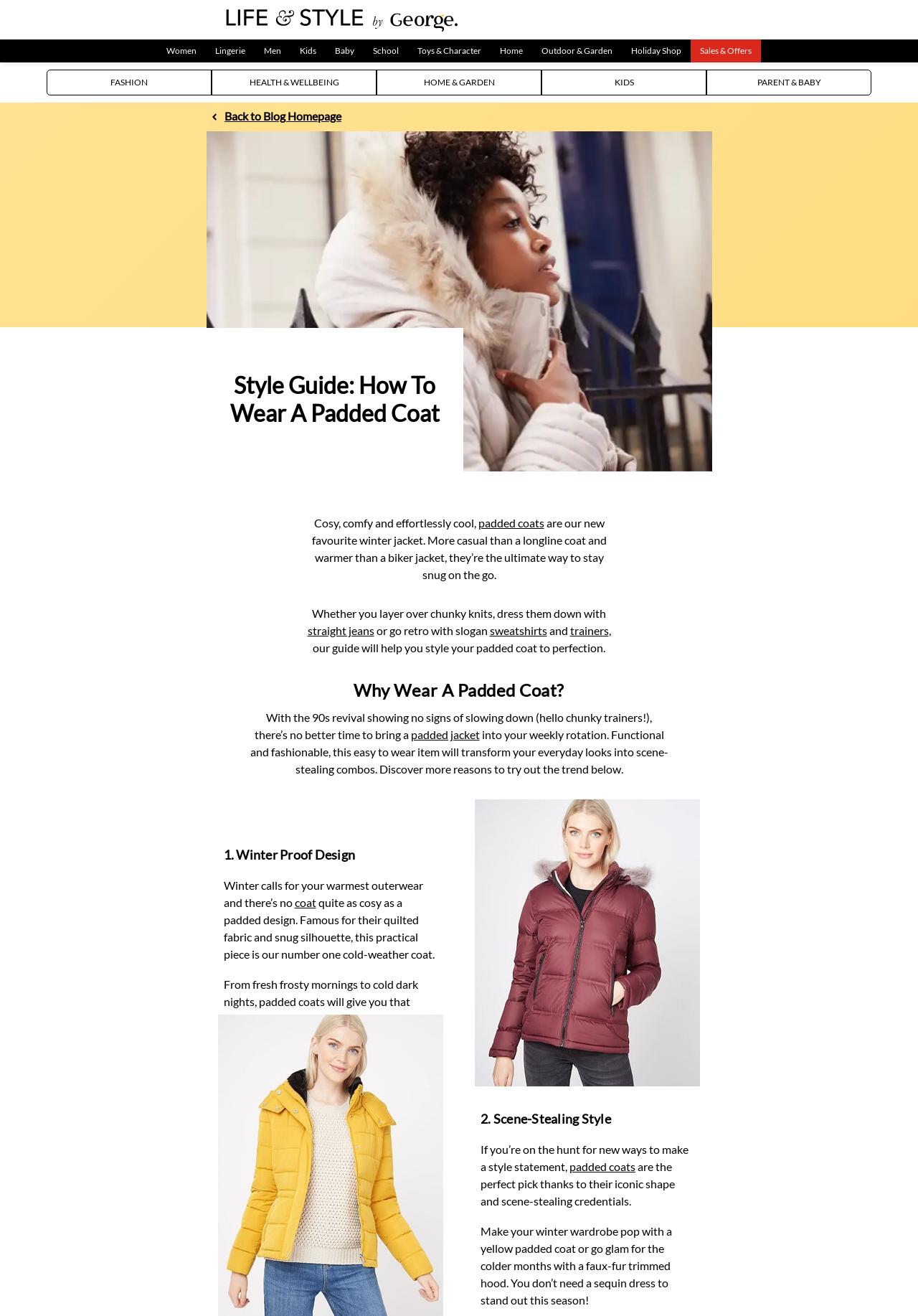Provide the bounding box coordinates of the HTML element described by the text: "Group". The coordinates should be in the format [left, top, right, bottom] with values between 0 and 1.

[0.246, 0.004, 0.754, 0.026]